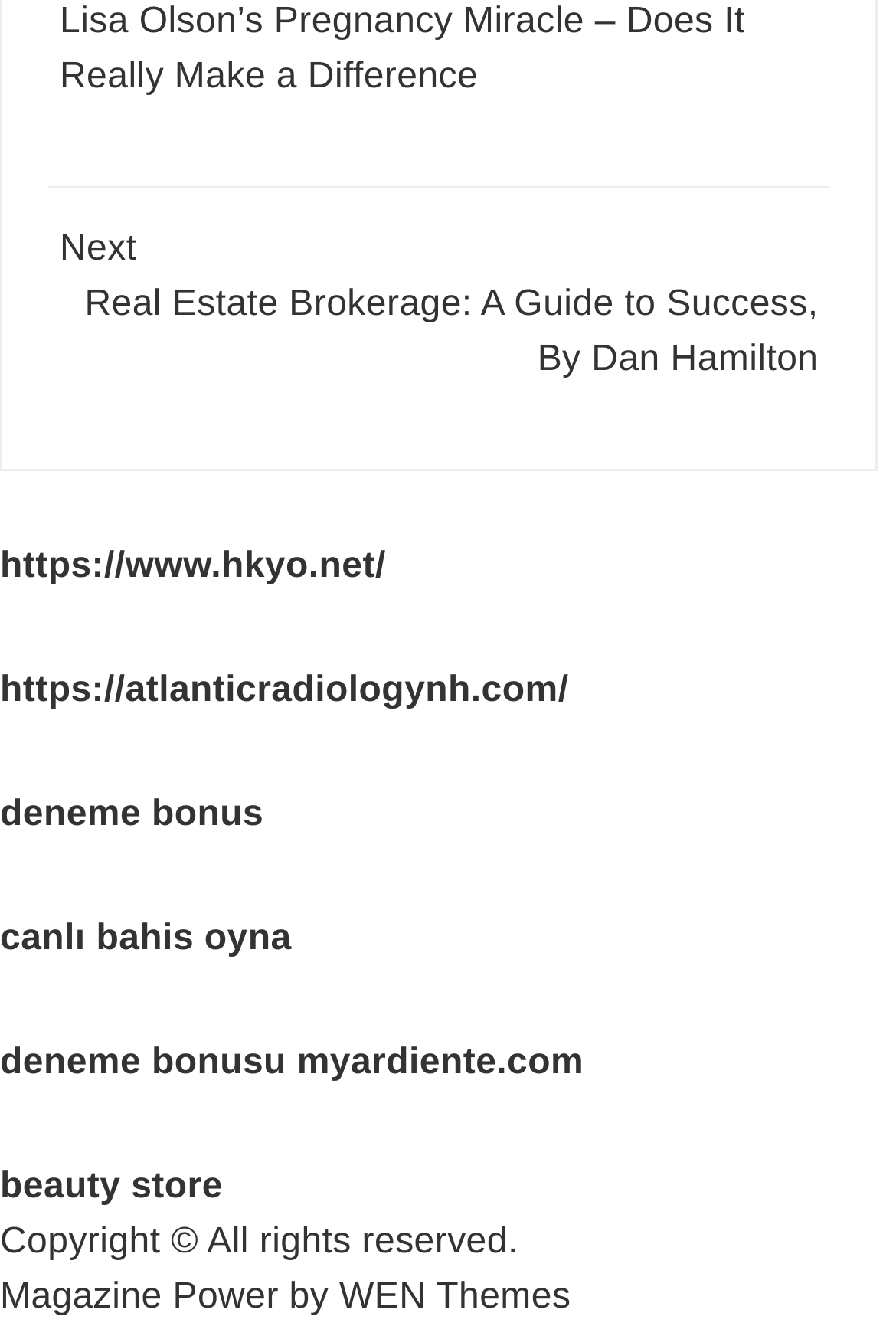Identify the bounding box coordinates for the UI element that matches this description: "https://www.hkyo.net/".

[0.0, 0.413, 0.431, 0.443]